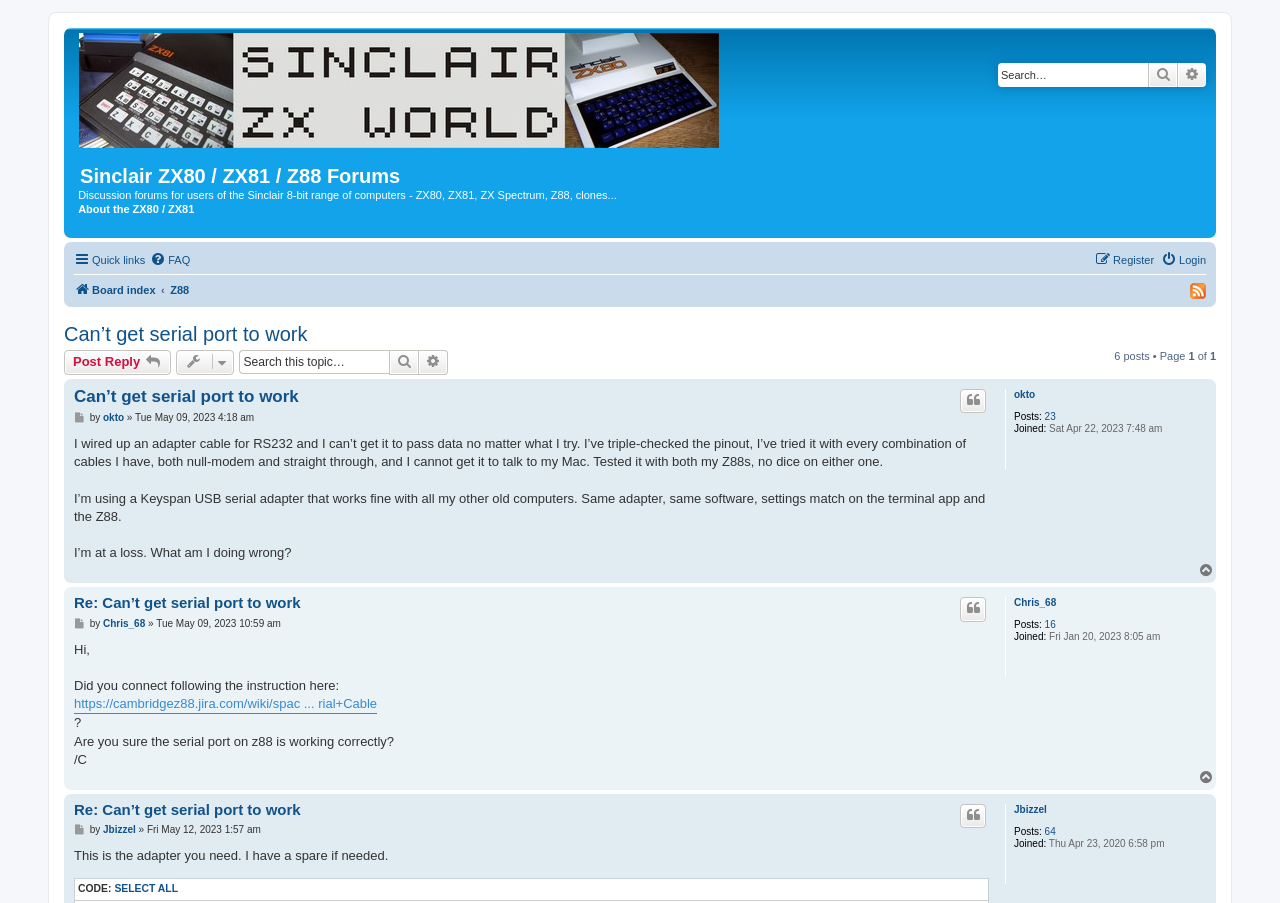Please answer the following question using a single word or phrase: 
How many posts are in this topic?

6